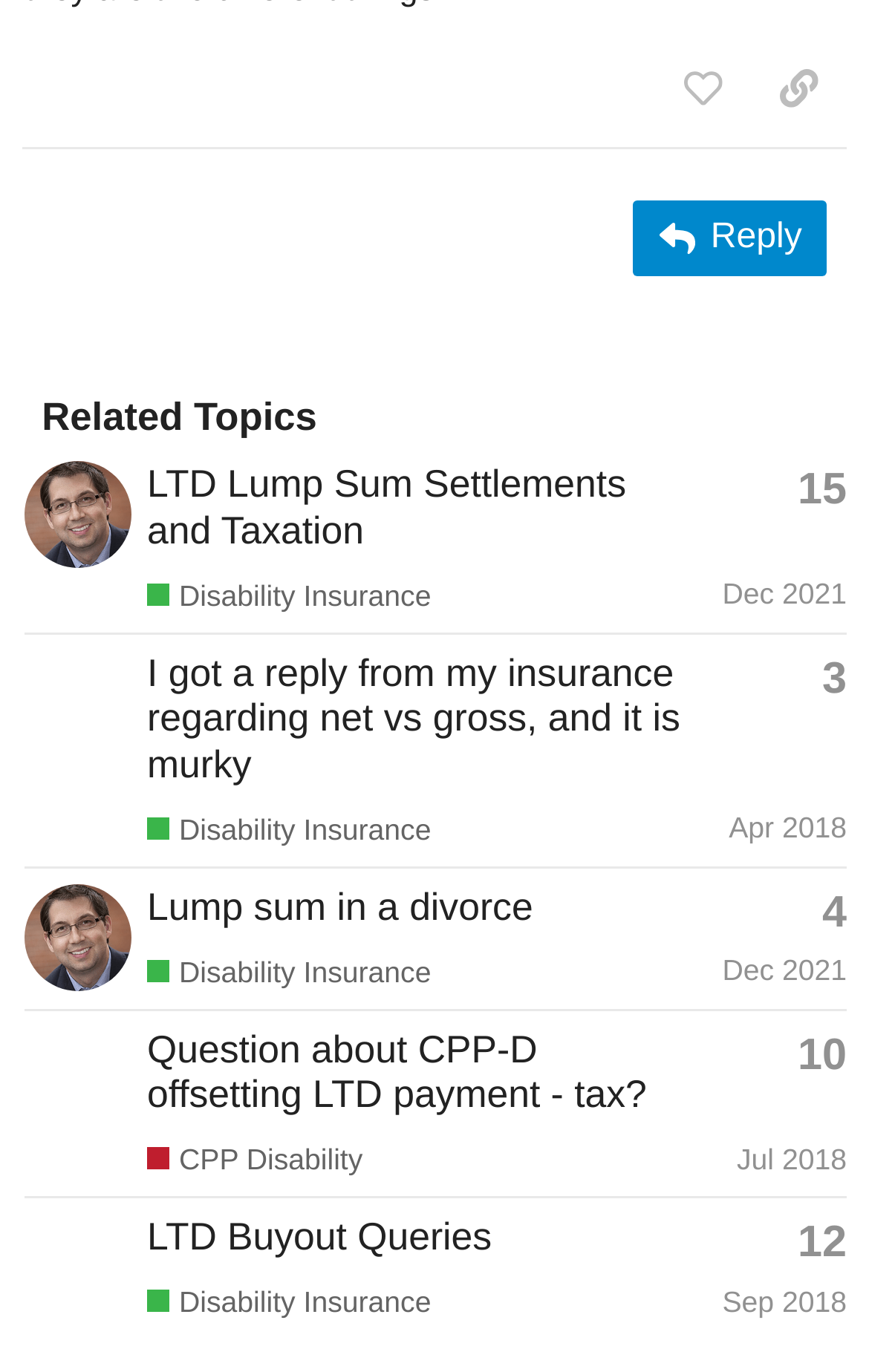How many topics are listed under Related Topics?
Examine the webpage screenshot and provide an in-depth answer to the question.

I counted the number of rows in the table under the 'Related Topics' heading, and there are 5 rows, each representing a topic.